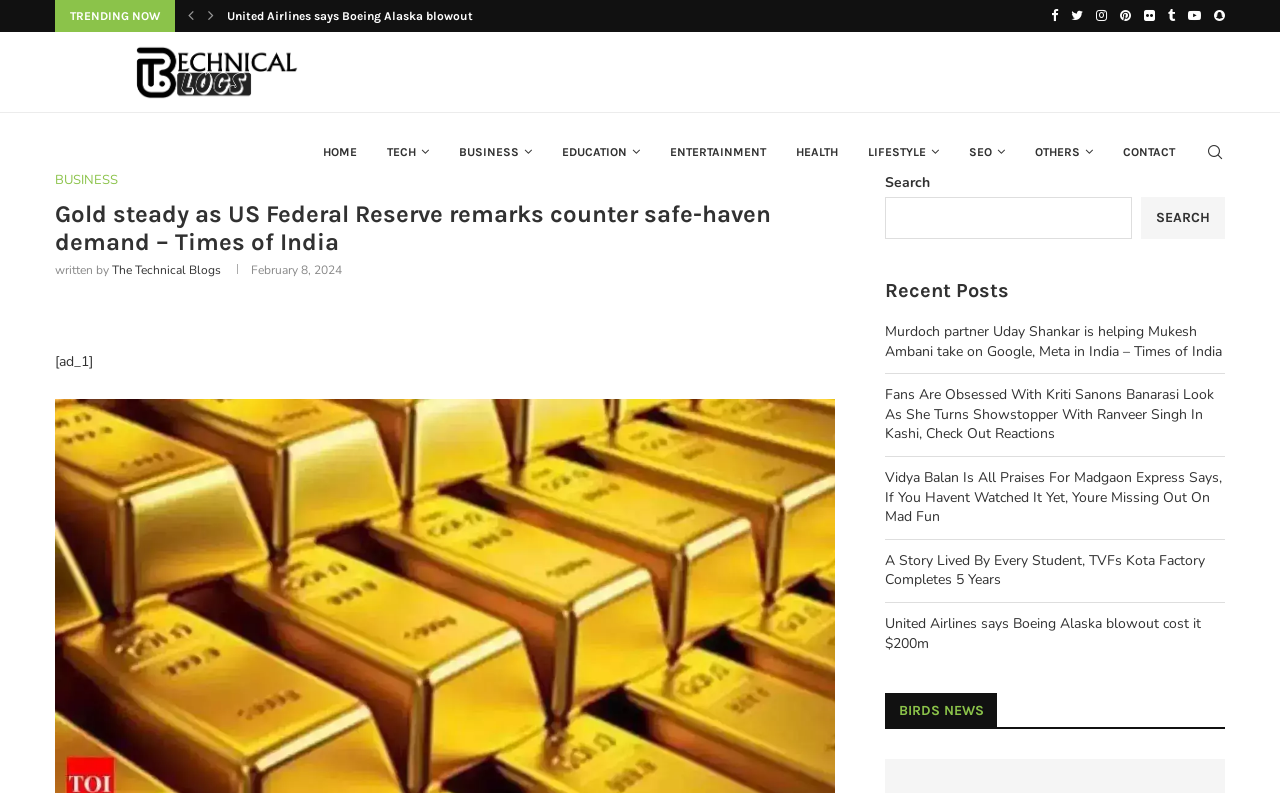Please locate and generate the primary heading on this webpage.

Gold steady as US Federal Reserve remarks counter safe-haven demand – Times of India